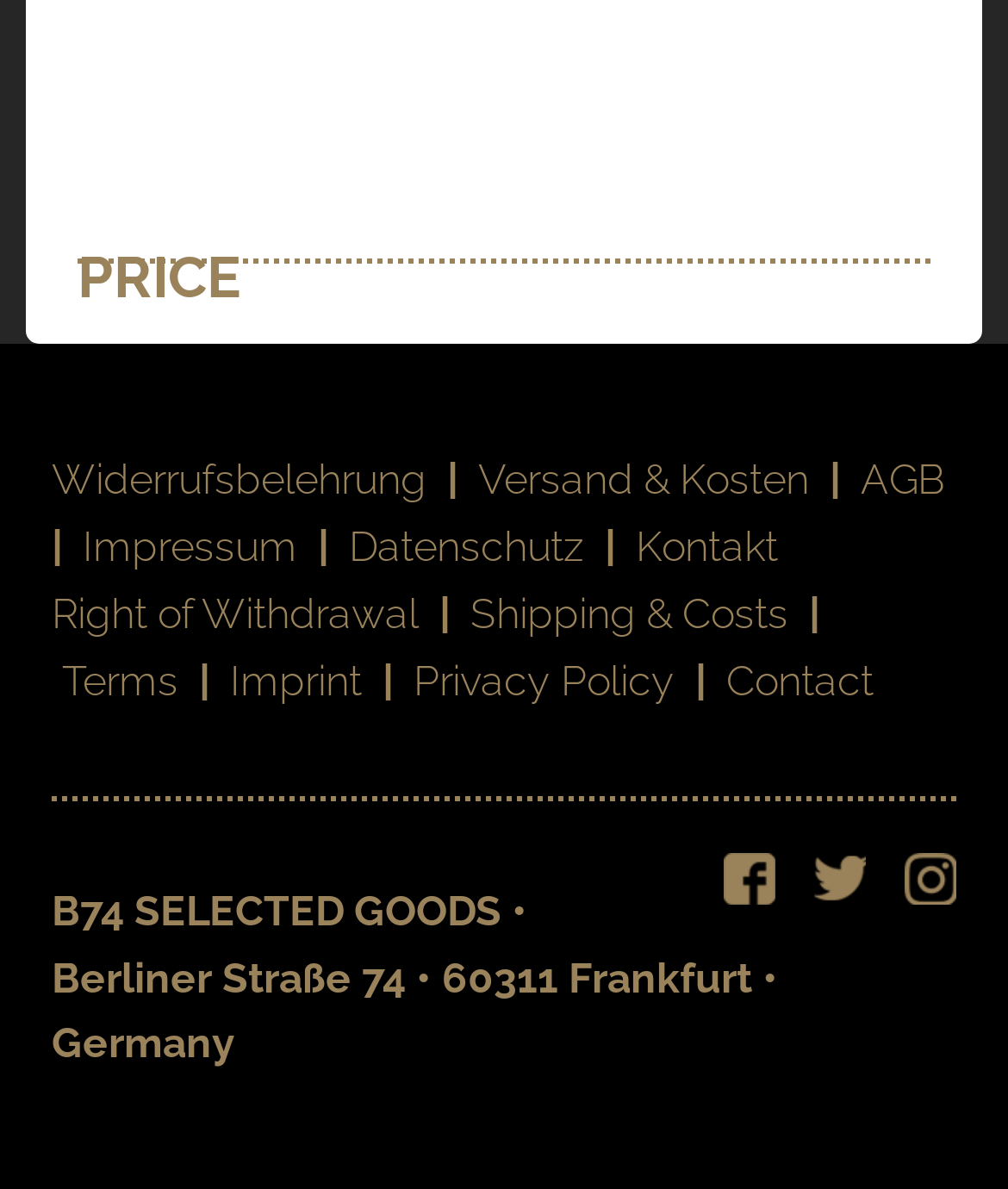Determine the bounding box coordinates of the area to click in order to meet this instruction: "View Widerrufsbelehrung".

[0.051, 0.383, 0.423, 0.424]